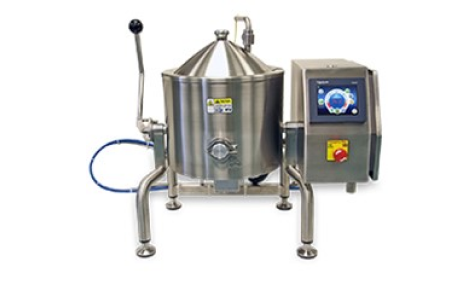What type of controls does the FireMixer-14 have? From the image, respond with a single word or brief phrase.

PLC touch-screen controls